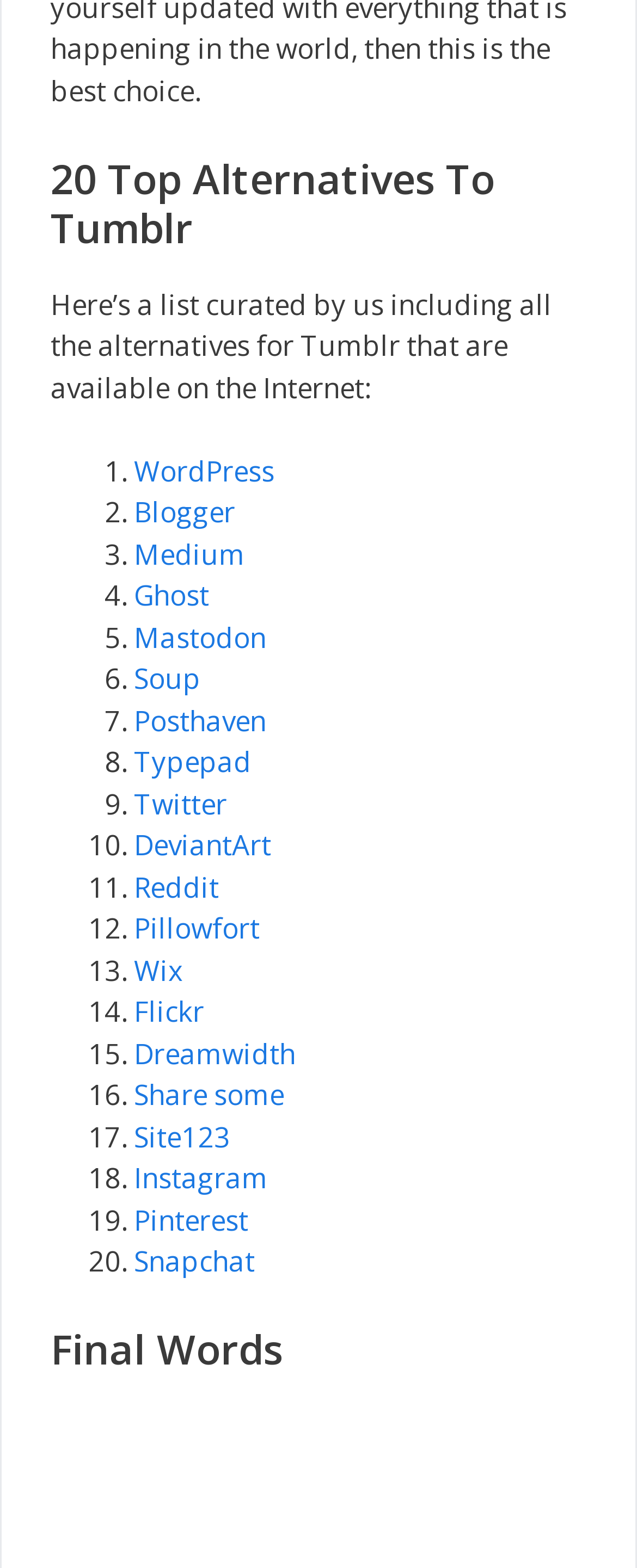Using the elements shown in the image, answer the question comprehensively: What is the first alternative to Tumblr?

I looked at the first list marker and link provided in the webpage, and the first alternative to Tumblr is WordPress.